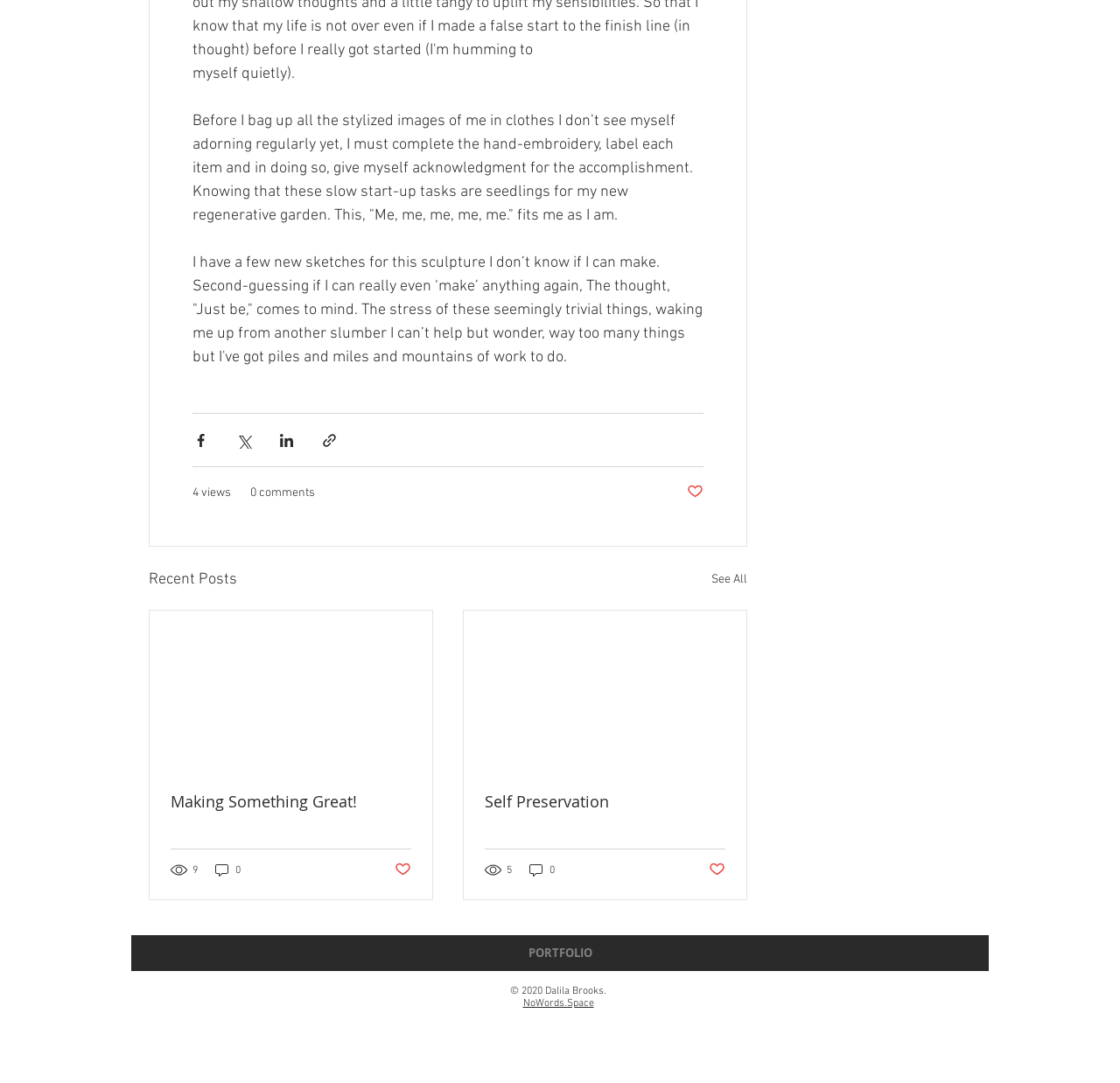How many views does the first article have?
Examine the screenshot and reply with a single word or phrase.

9 views